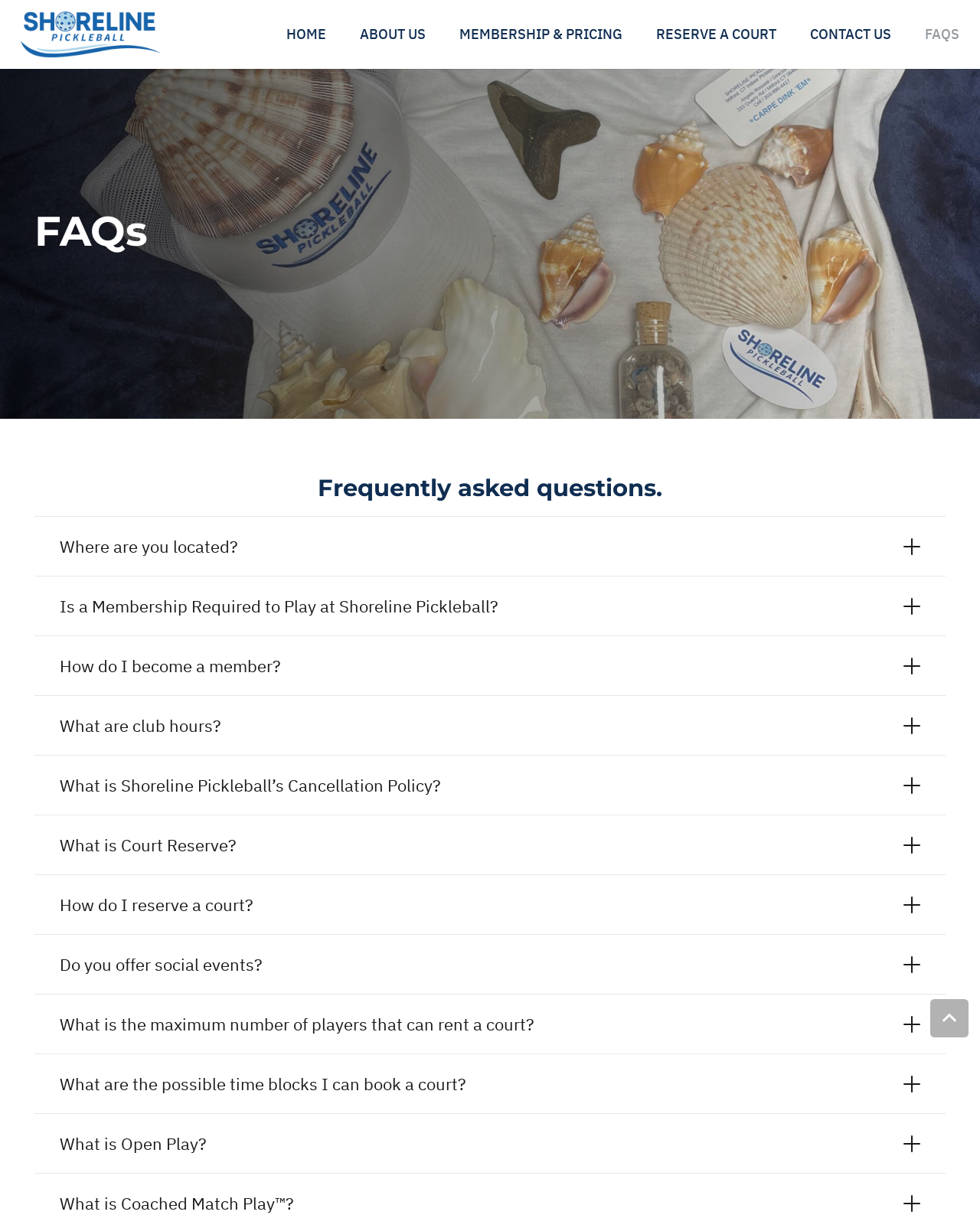How many FAQ questions are there?
Based on the image, answer the question with a single word or brief phrase.

12